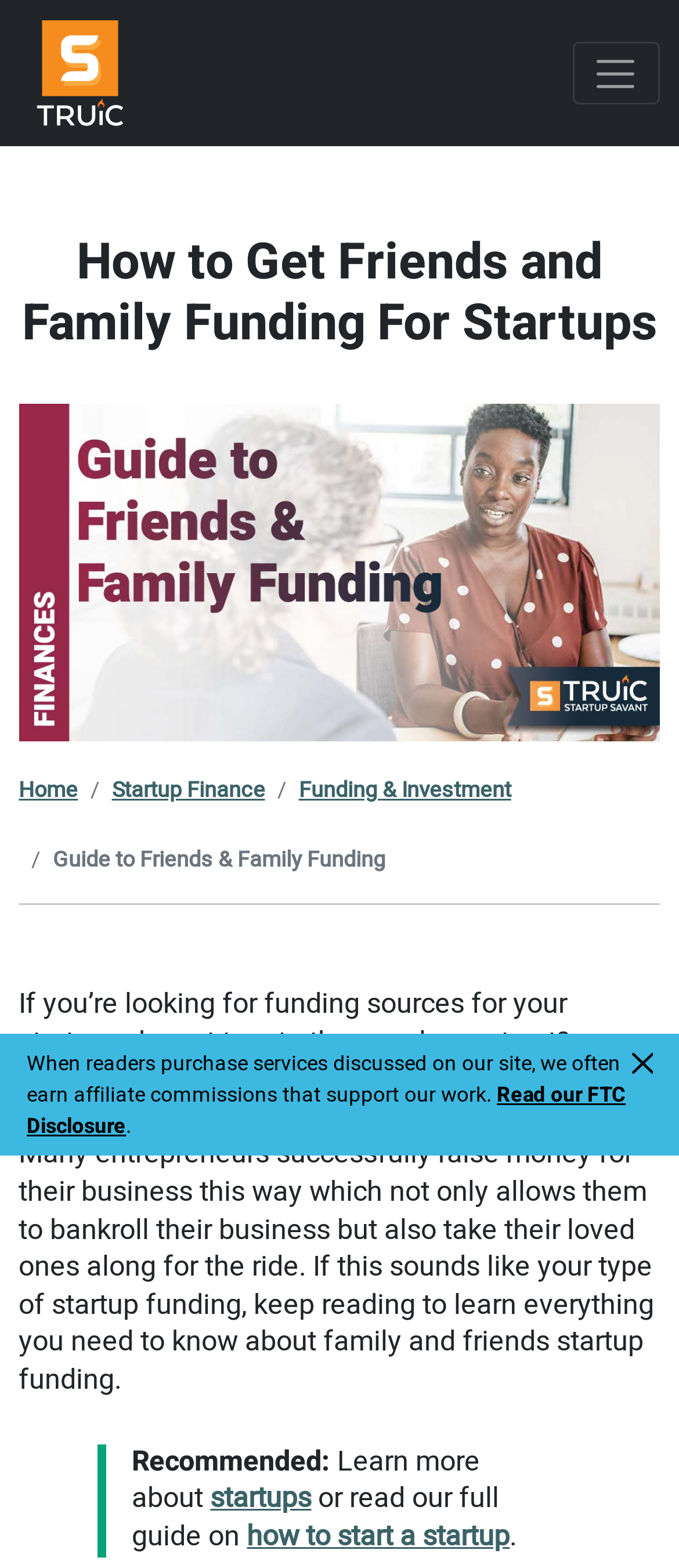Locate the bounding box of the UI element defined by this description: "Funding & Investment". The coordinates should be given as four float numbers between 0 and 1, formatted as [left, top, right, bottom].

[0.44, 0.494, 0.753, 0.514]